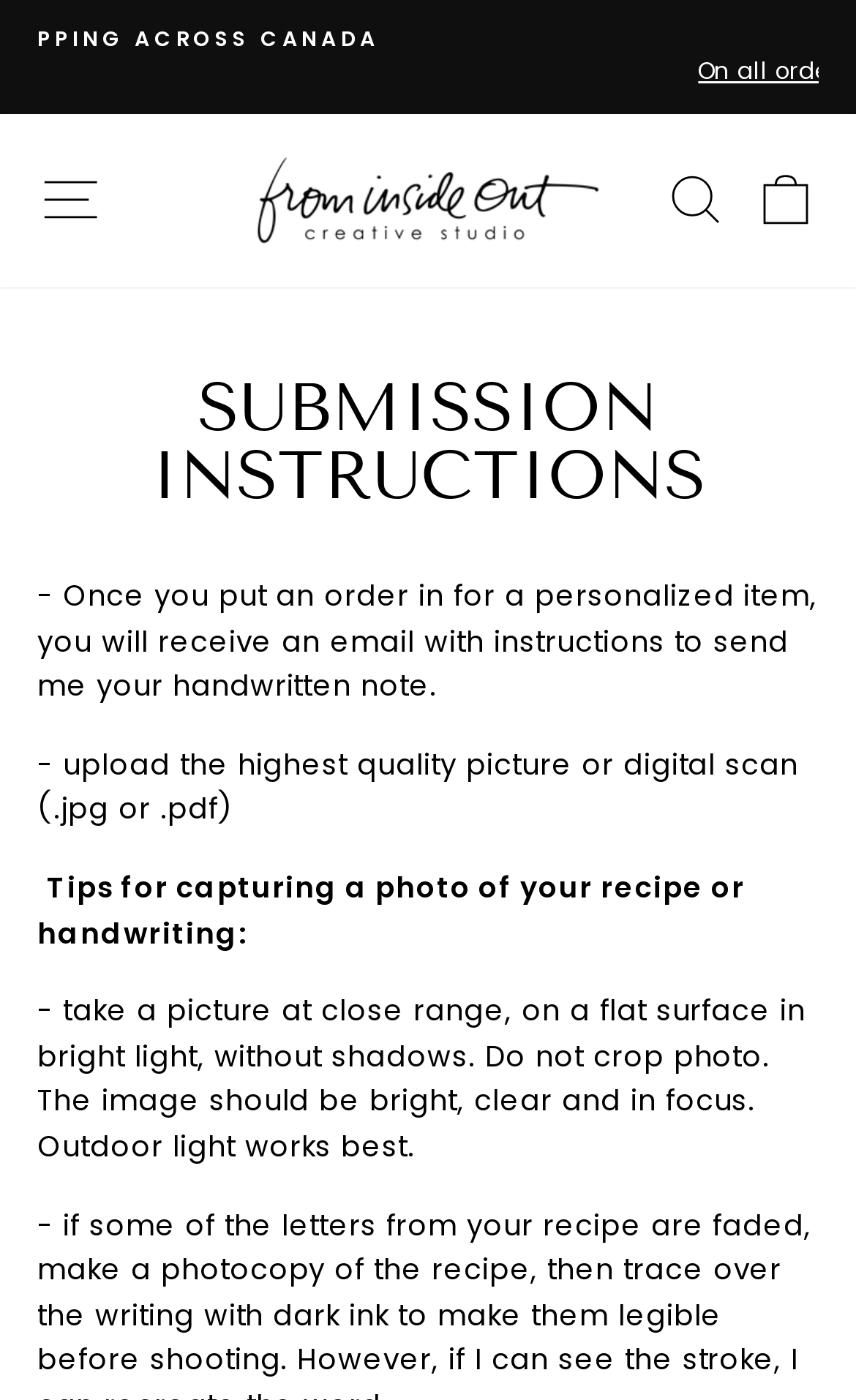What is the purpose of the email sent after ordering a personalized item?
Based on the image, respond with a single word or phrase.

Instructions to send handwritten note